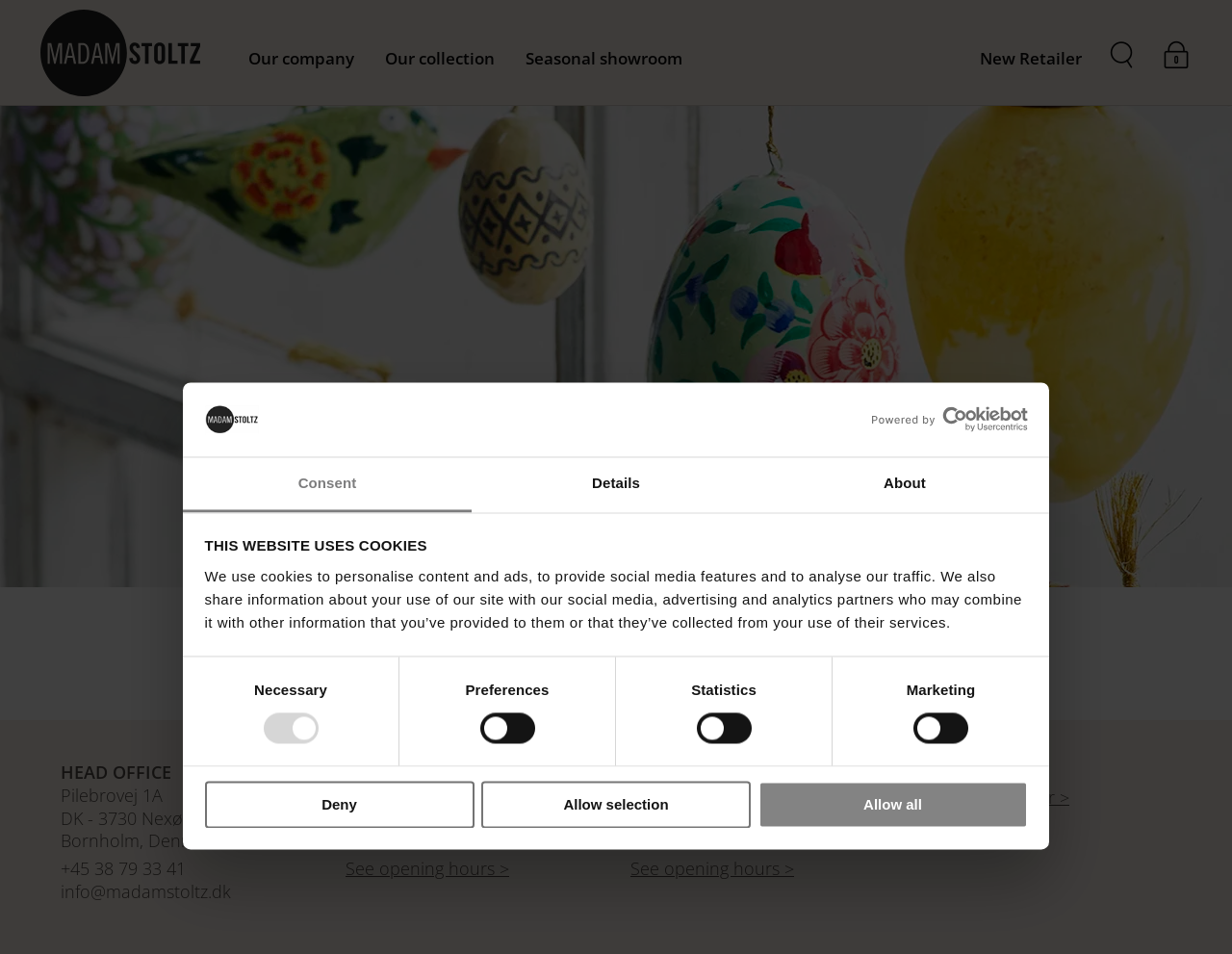What is the address of the flagship store?
Provide a detailed answer to the question using information from the image.

The flagship store's address is mentioned in the 'FLAGSHIP STORE' section, which is located in the main content area of the webpage. The address is Strandstien 2, Listed, DK - 3740 Svaneke, Bornholm, Denmark.